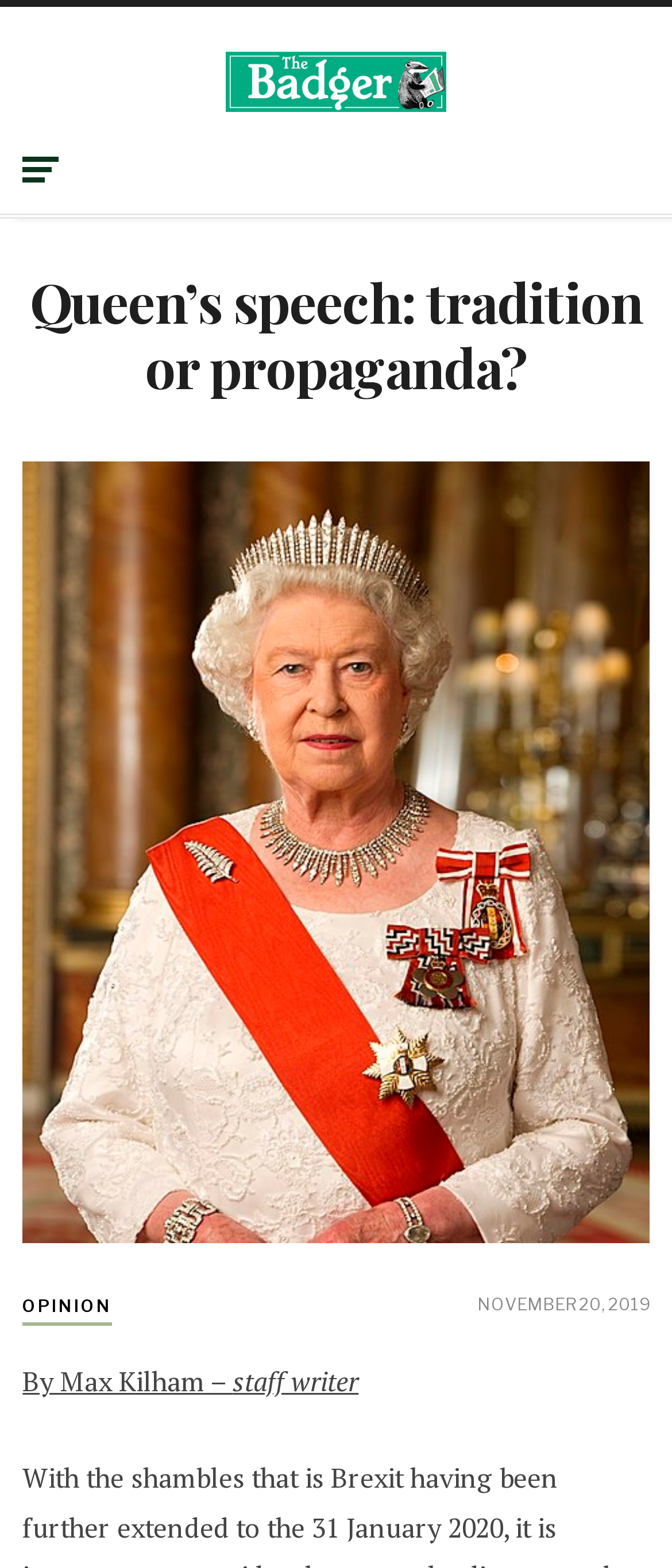Locate the primary headline on the webpage and provide its text.

Queen’s speech: tradition or propaganda?